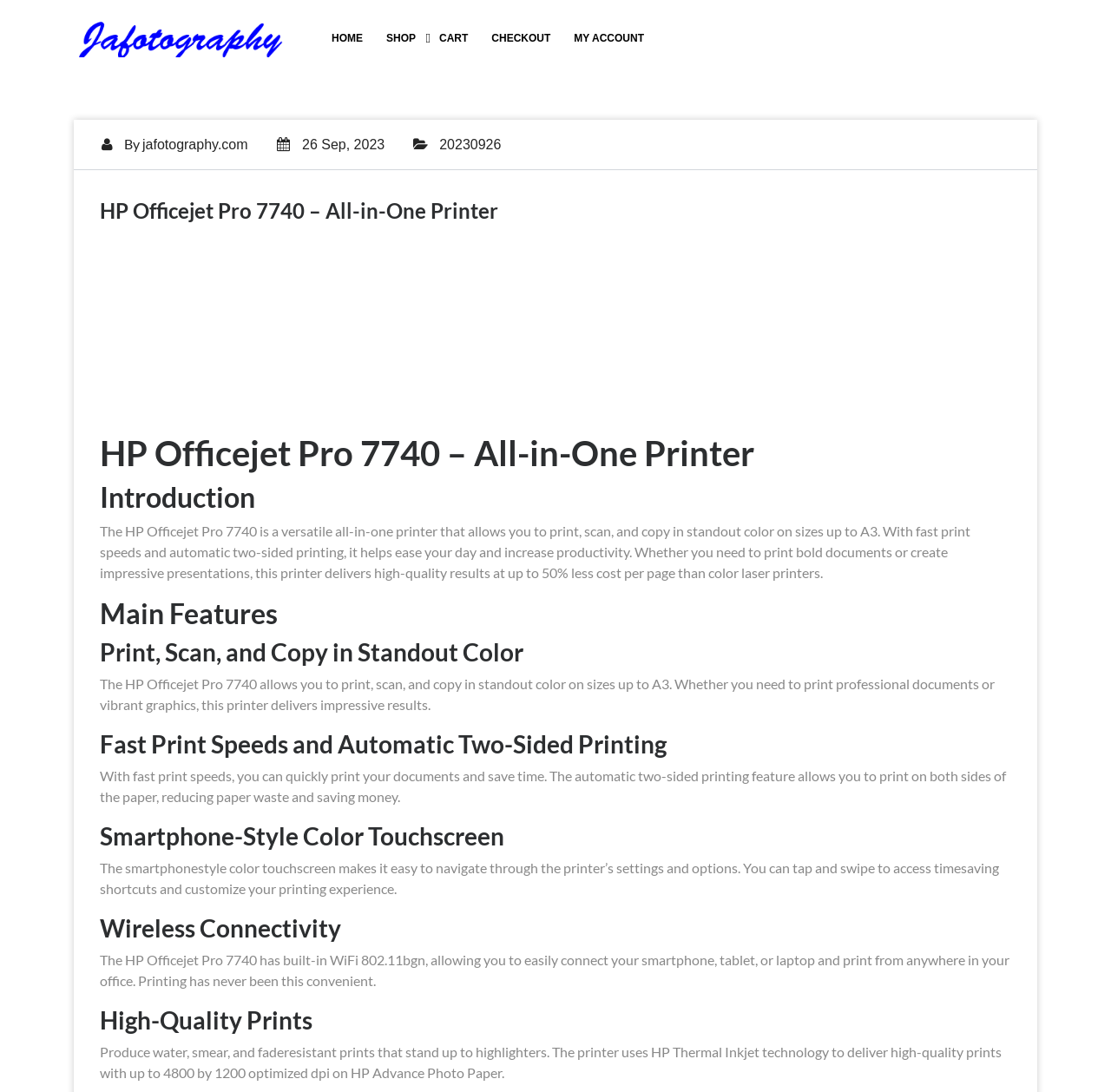Please identify the bounding box coordinates of the element's region that should be clicked to execute the following instruction: "Check cart". The bounding box coordinates must be four float numbers between 0 and 1, i.e., [left, top, right, bottom].

[0.386, 0.018, 0.431, 0.052]